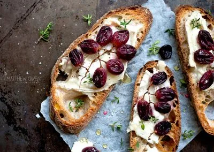Give a short answer to this question using one word or a phrase:
What adds freshness to the dish?

Thyme